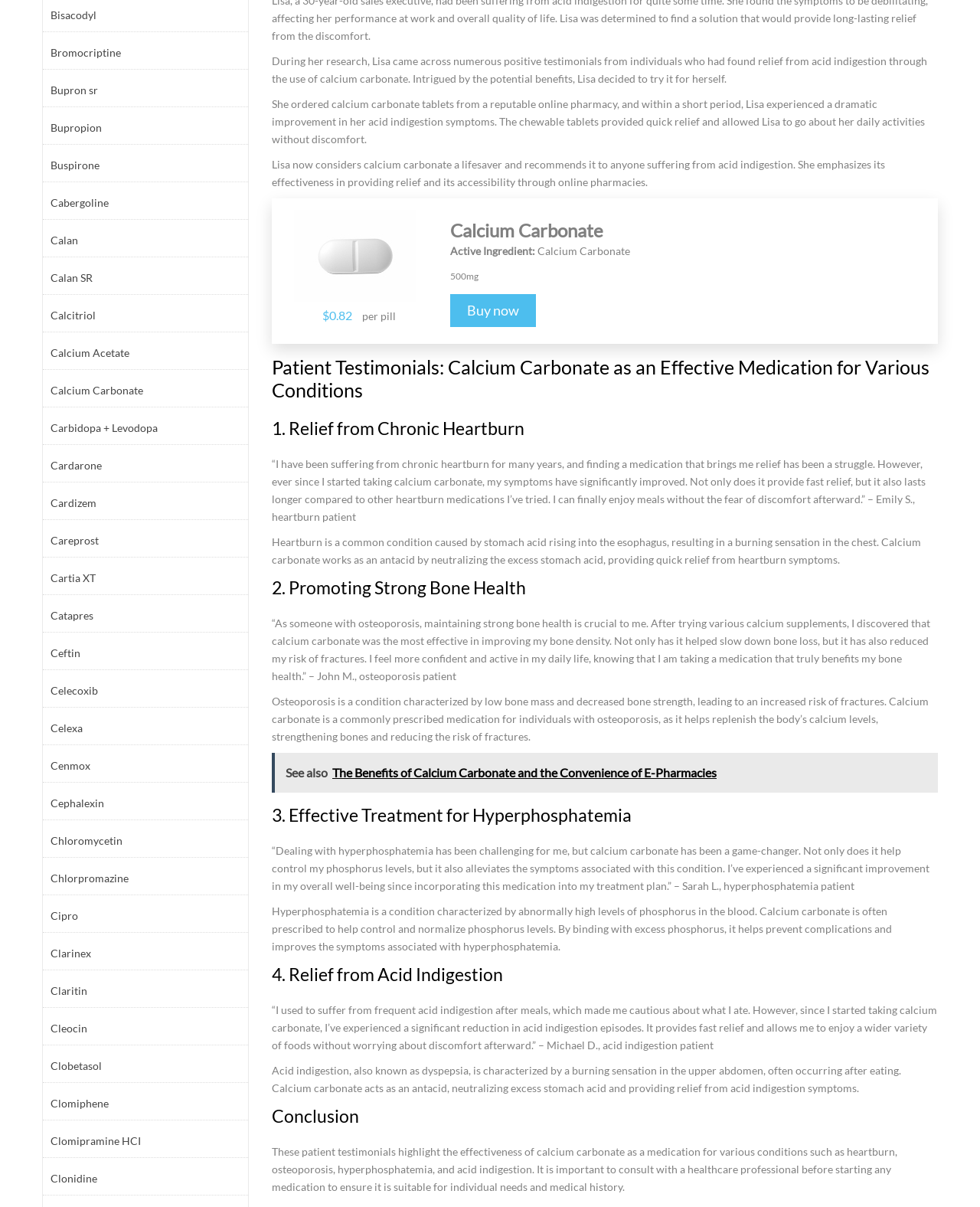Determine the bounding box coordinates of the region that needs to be clicked to achieve the task: "Click the 'Portfolio/ Work' link".

None